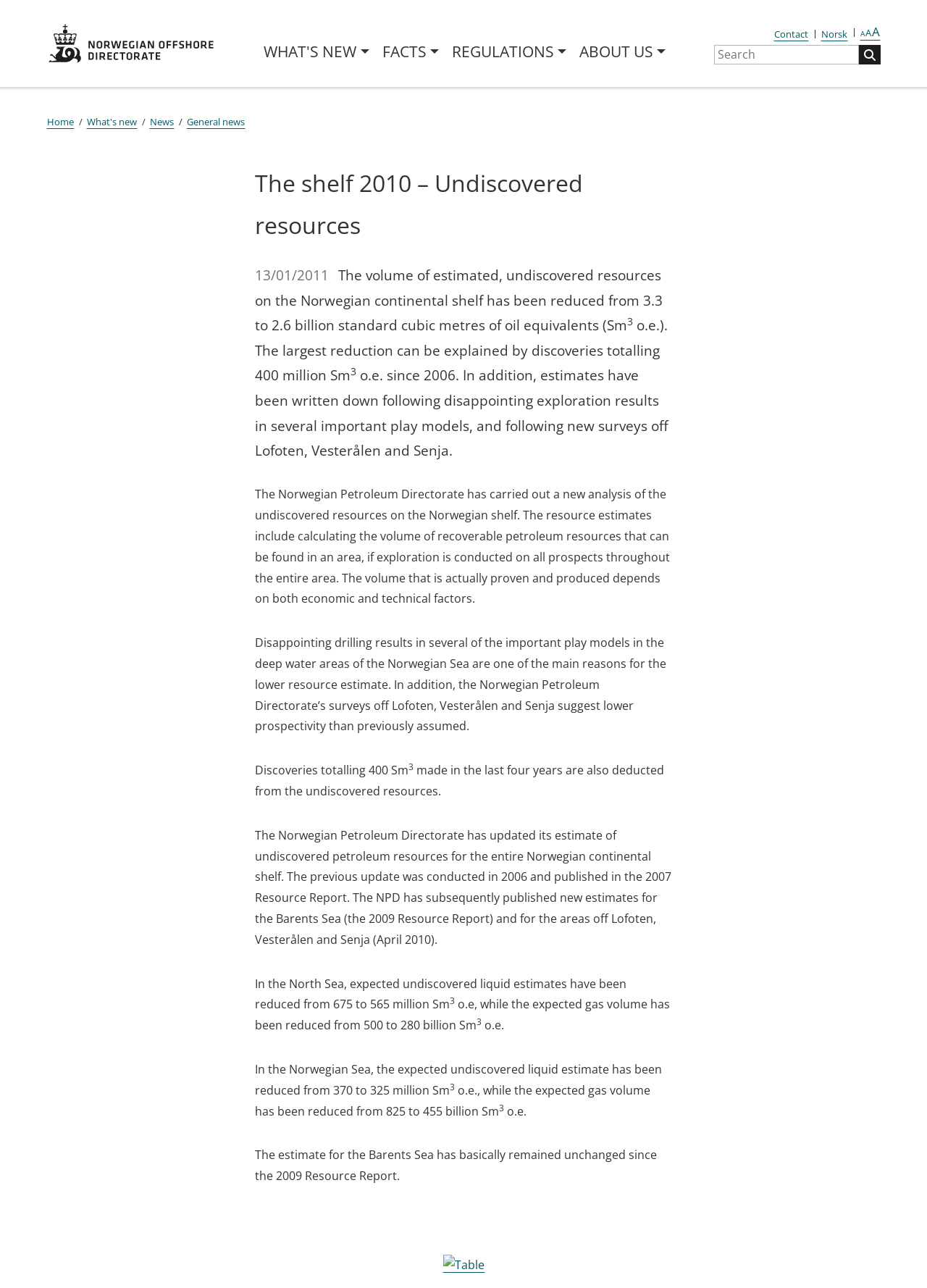What is the purpose of the button 'A A A'?
Answer the question in a detailed and comprehensive manner.

The button 'A A A' is located in the top-right corner of the webpage, and its purpose can be inferred from its description 'changeFontSize', which suggests that it is used to change the font size of the webpage.